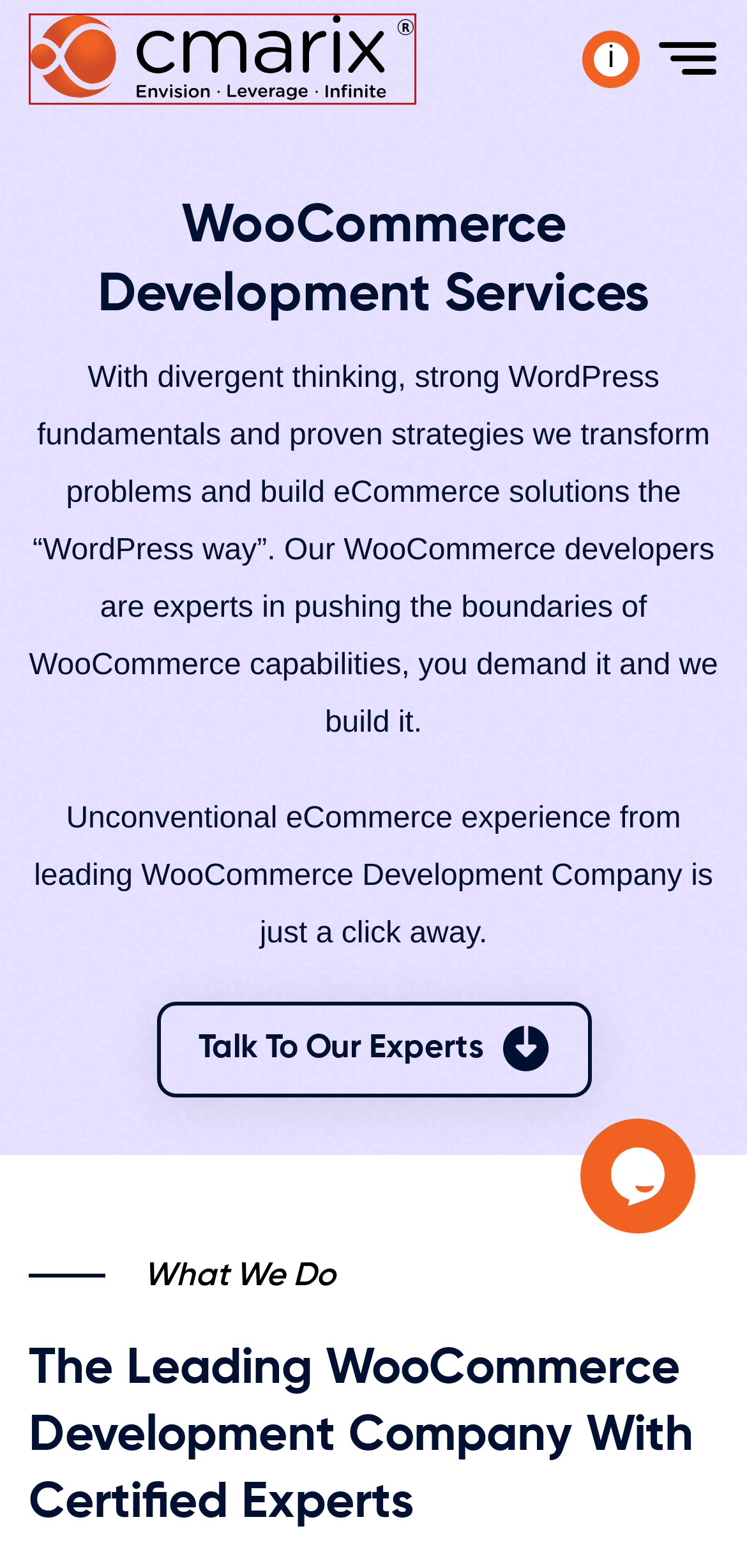Given a screenshot of a webpage with a red bounding box, please pick the webpage description that best fits the new webpage after clicking the element inside the bounding box. Here are the candidates:
A. CMARIX Reviews and Ratings - TopDevelopers.co
B. CMARIX - Company Profile | AppFutura
C. Cloud Migration - Everything You Need to Know in 2024
D. Custom Software, Web & App Development Company - CMARIX
E. Best 12 Innovative Software Product Ideas for Startups in 2024
F. 404 - Page Not Found
G. CMARIX Reviews & Company Profile | GoodFirms
H. CMARIX Blogs - Learn About Software, Web, & App Development

D